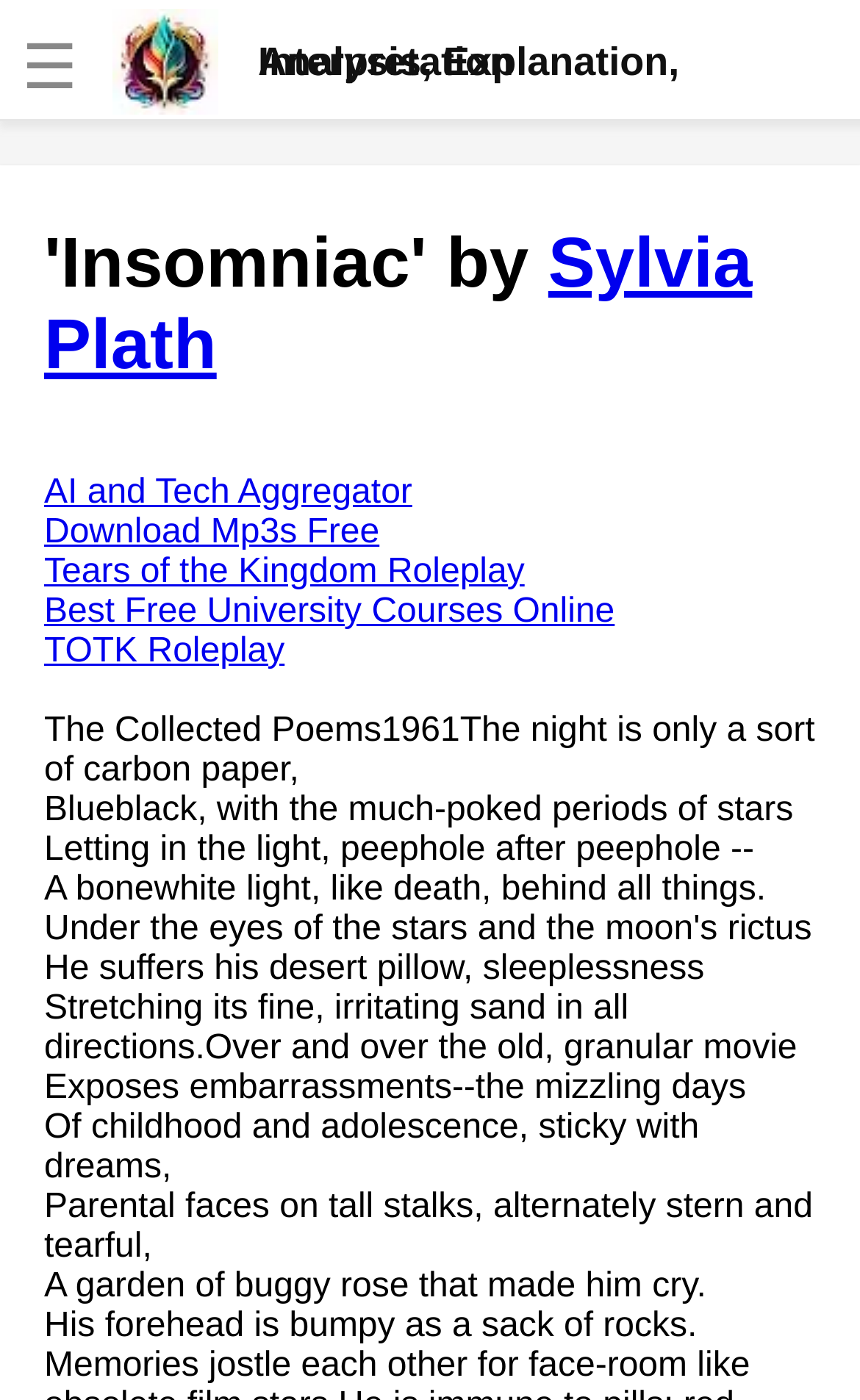Use a single word or phrase to answer the question: 
What is the author of the poem?

Sylvia Plath